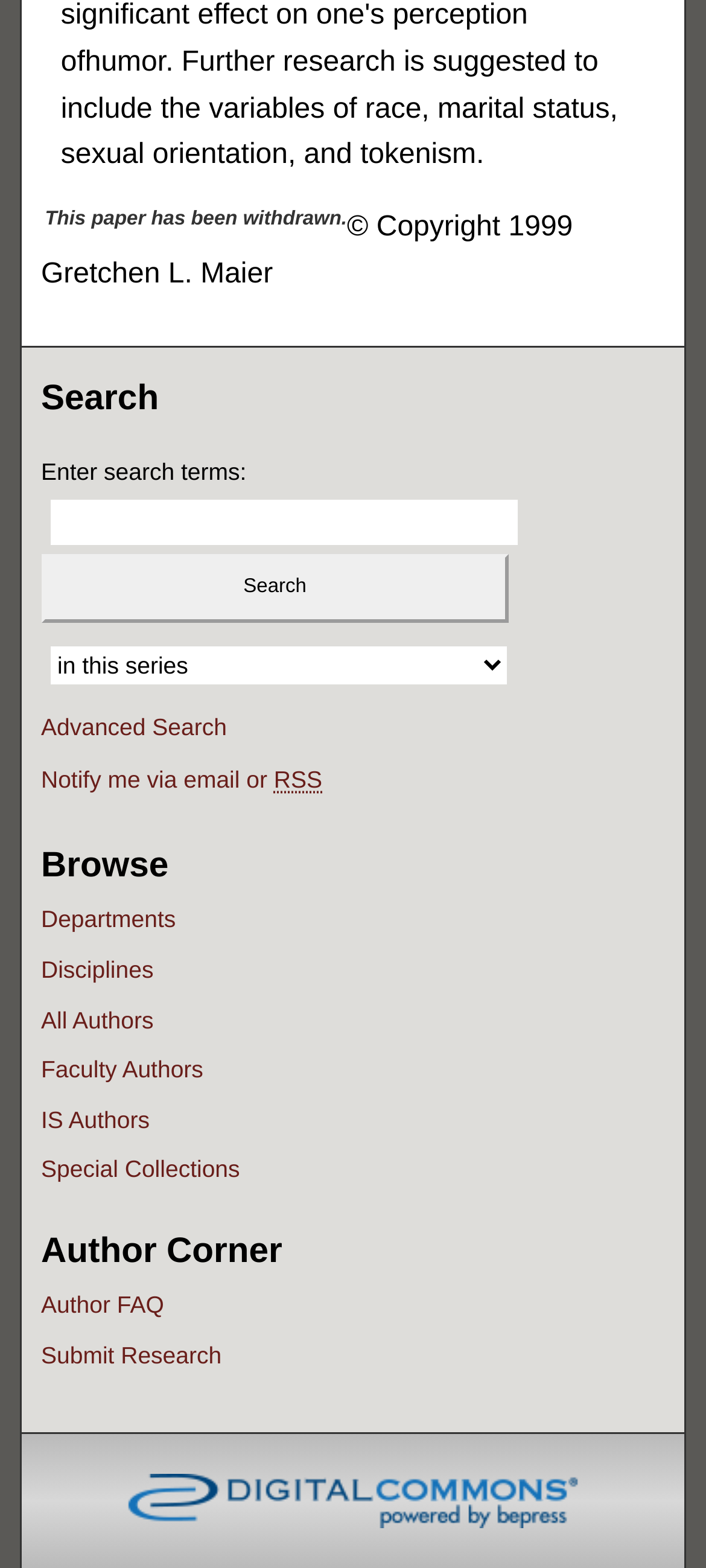Locate the bounding box coordinates of the segment that needs to be clicked to meet this instruction: "Expand primary menu".

None